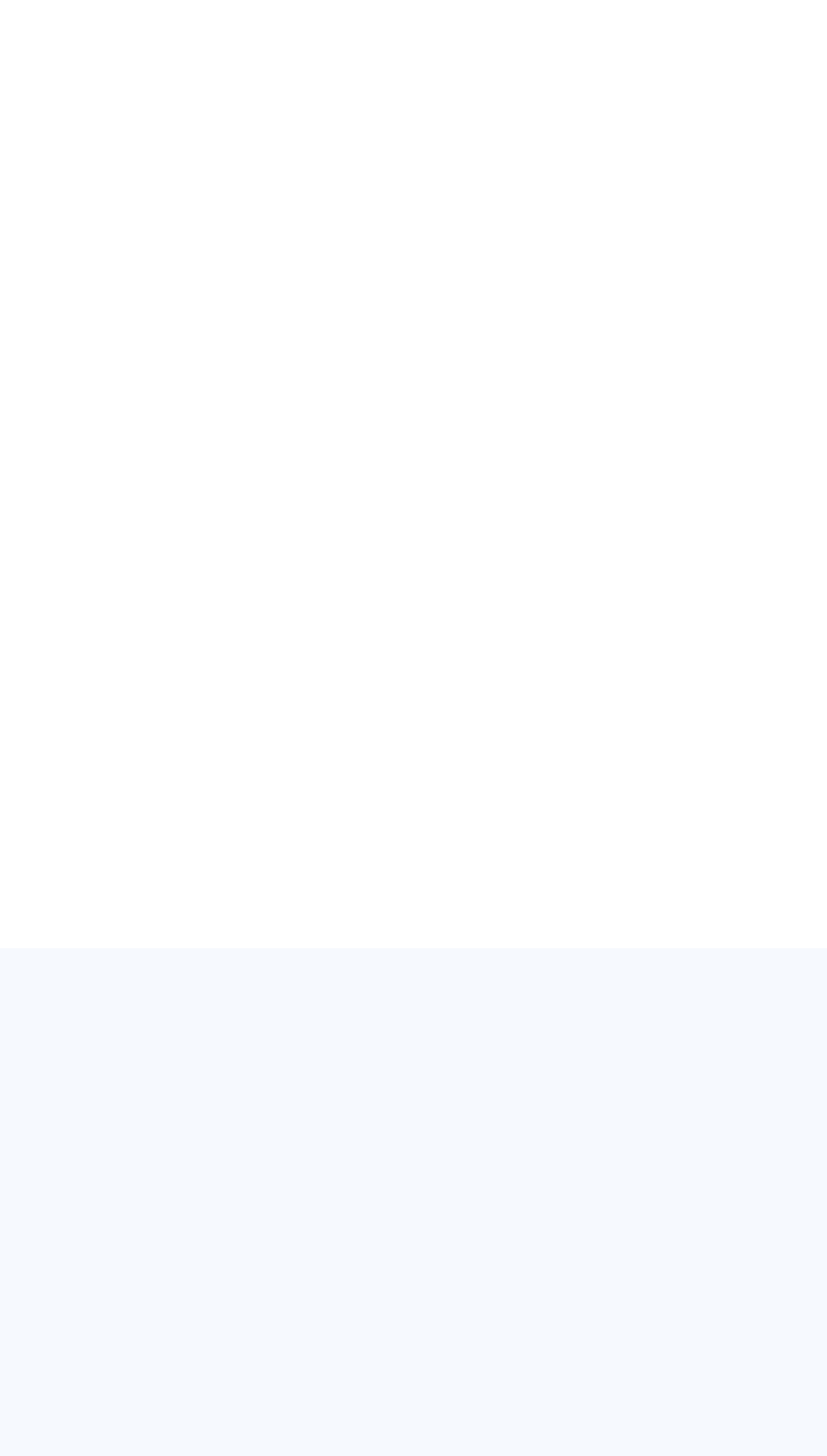Please provide a one-word or phrase answer to the question: 
What is the topic of the 'ABOUT' section?

Unknown